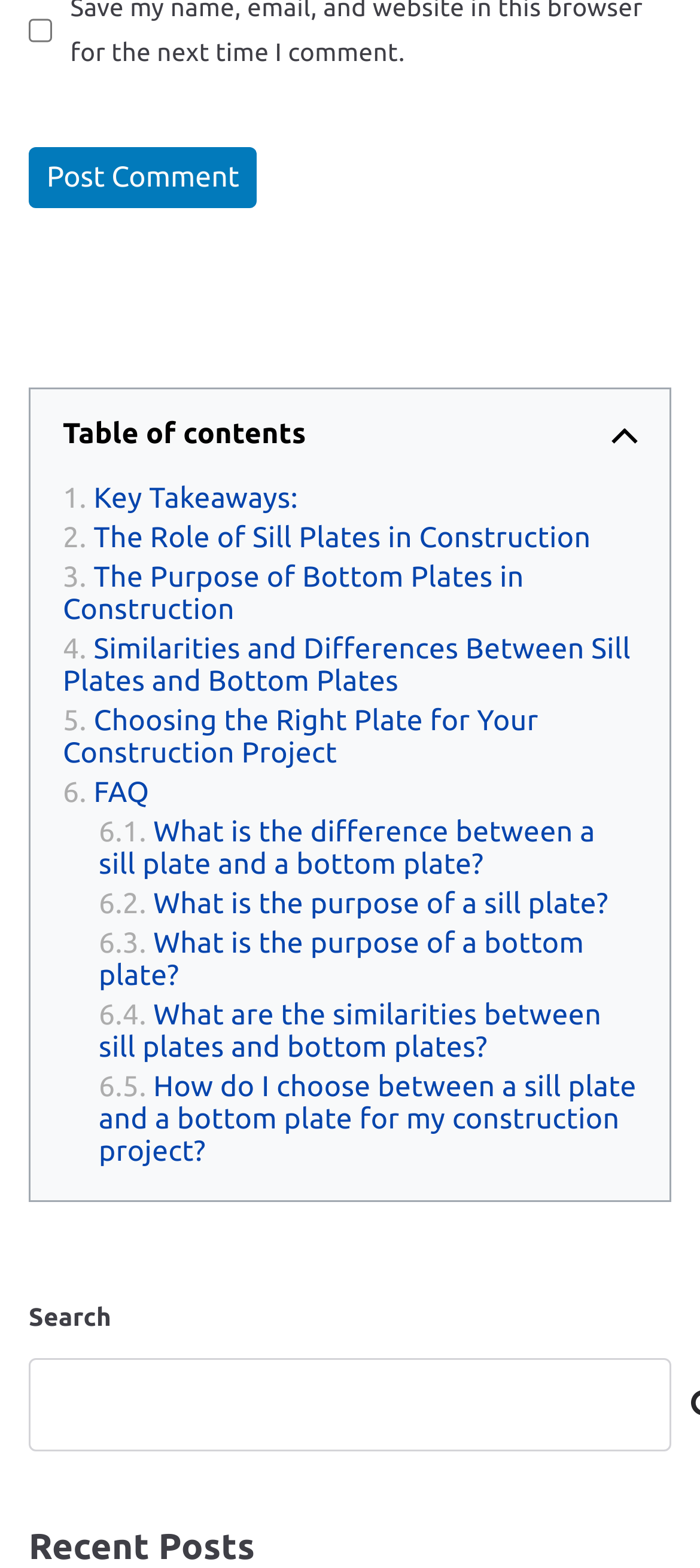Locate the bounding box coordinates of the area you need to click to fulfill this instruction: 'Go to the FAQ section'. The coordinates must be in the form of four float numbers ranging from 0 to 1: [left, top, right, bottom].

[0.09, 0.493, 0.213, 0.519]